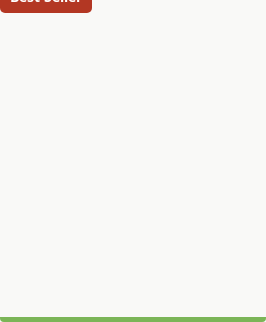Describe all elements and aspects of the image.

The image prominently features the label "Best Seller" in bold white text against a vibrant red background. This striking design element aims to highlight a popular product, drawing attention to its high sales and customer interest. The label is positioned towards the top of the image, suggesting its importance as a key marketing message for the item it represents. This visual cue is often used in e-commerce to encourage purchases by signaling quality and customer satisfaction.